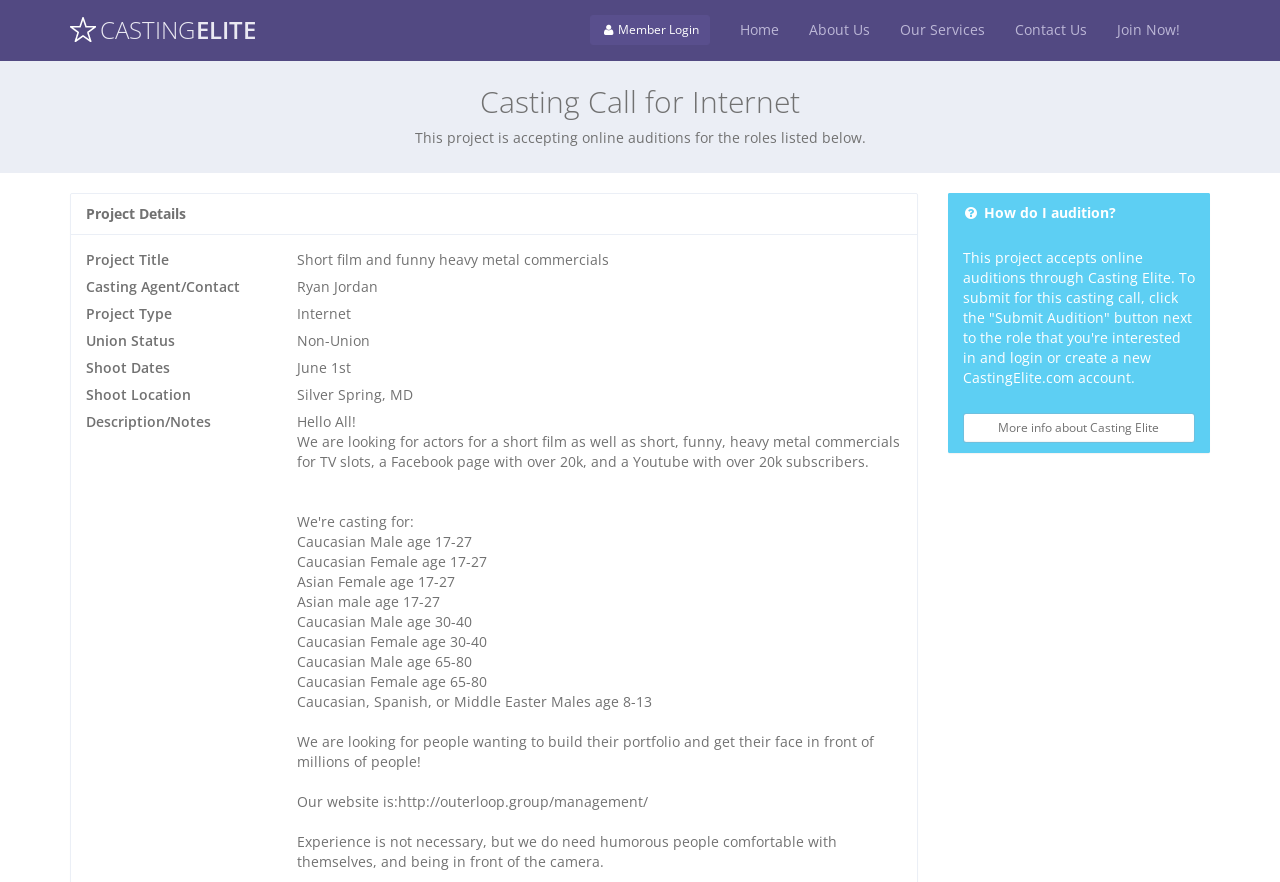What is the shoot location for this project?
Please analyze the image and answer the question with as much detail as possible.

I found the shoot location by looking at the 'Shoot Location' section, which is located below the 'Shoot Dates' section. The text 'Silver Spring, MD' is listed as the shoot location.